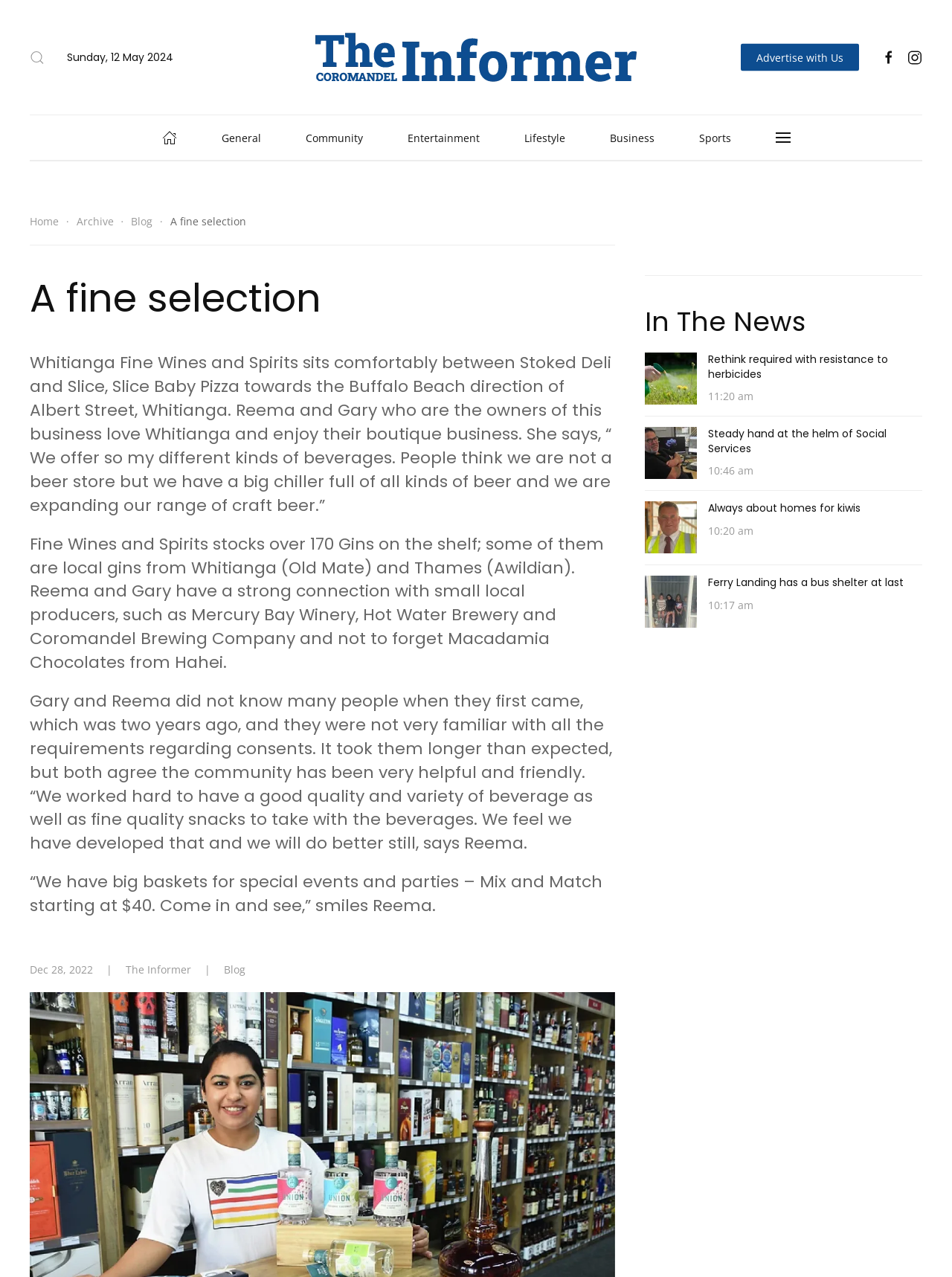Provide the bounding box coordinates for the UI element that is described by this text: "search icon". The coordinates should be in the form of four float numbers between 0 and 1: [left, top, right, bottom].

None